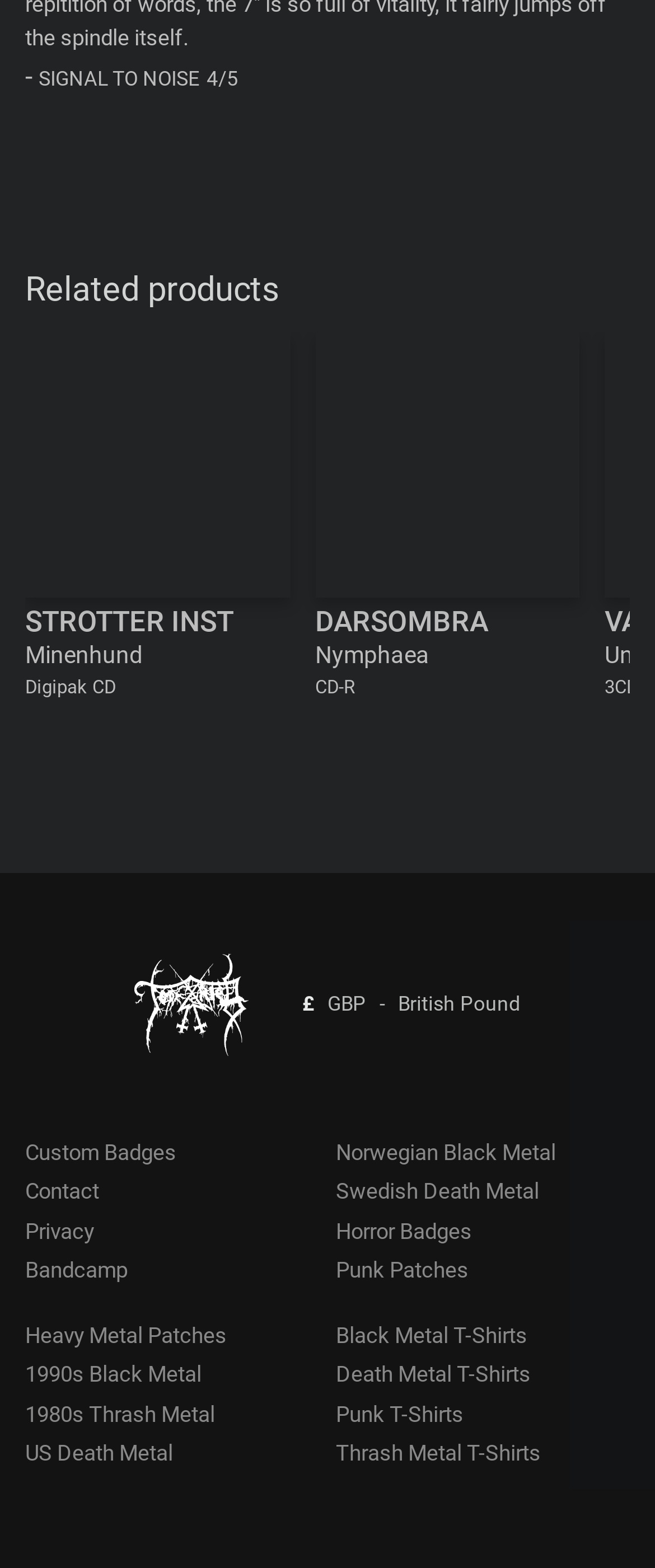Respond with a single word or phrase to the following question:
Is there a contact page on this webpage?

Yes